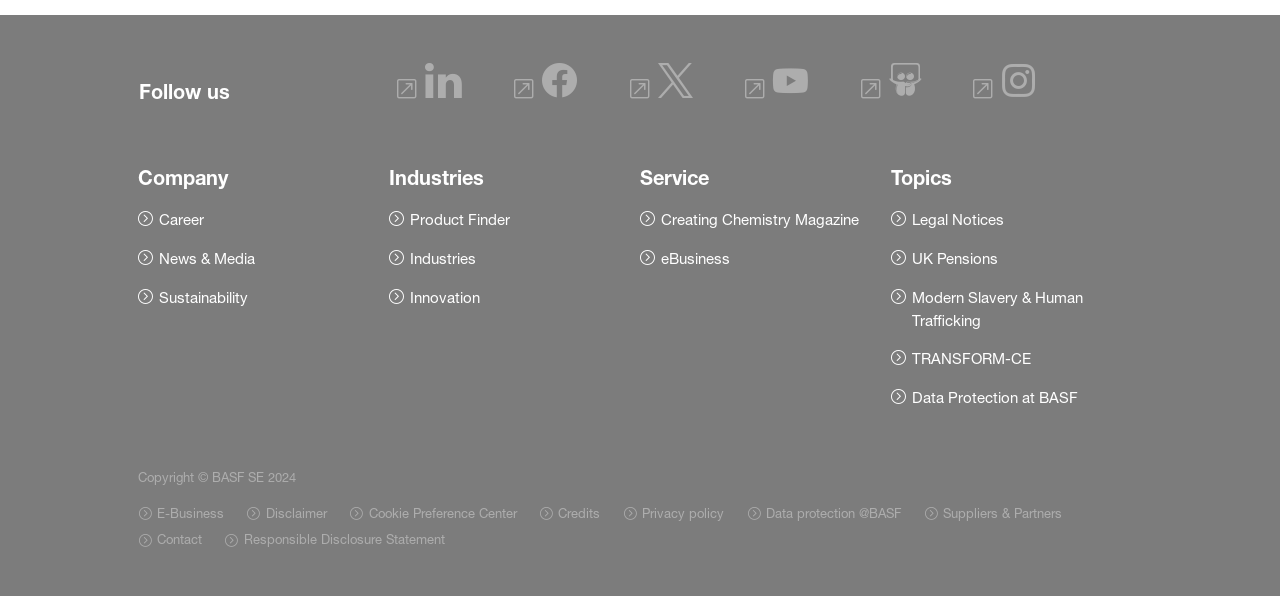Find the bounding box coordinates for the element that must be clicked to complete the instruction: "Go to Disclaimer page". The coordinates should be four float numbers between 0 and 1, indicated as [left, top, right, bottom].

[0.193, 0.84, 0.255, 0.882]